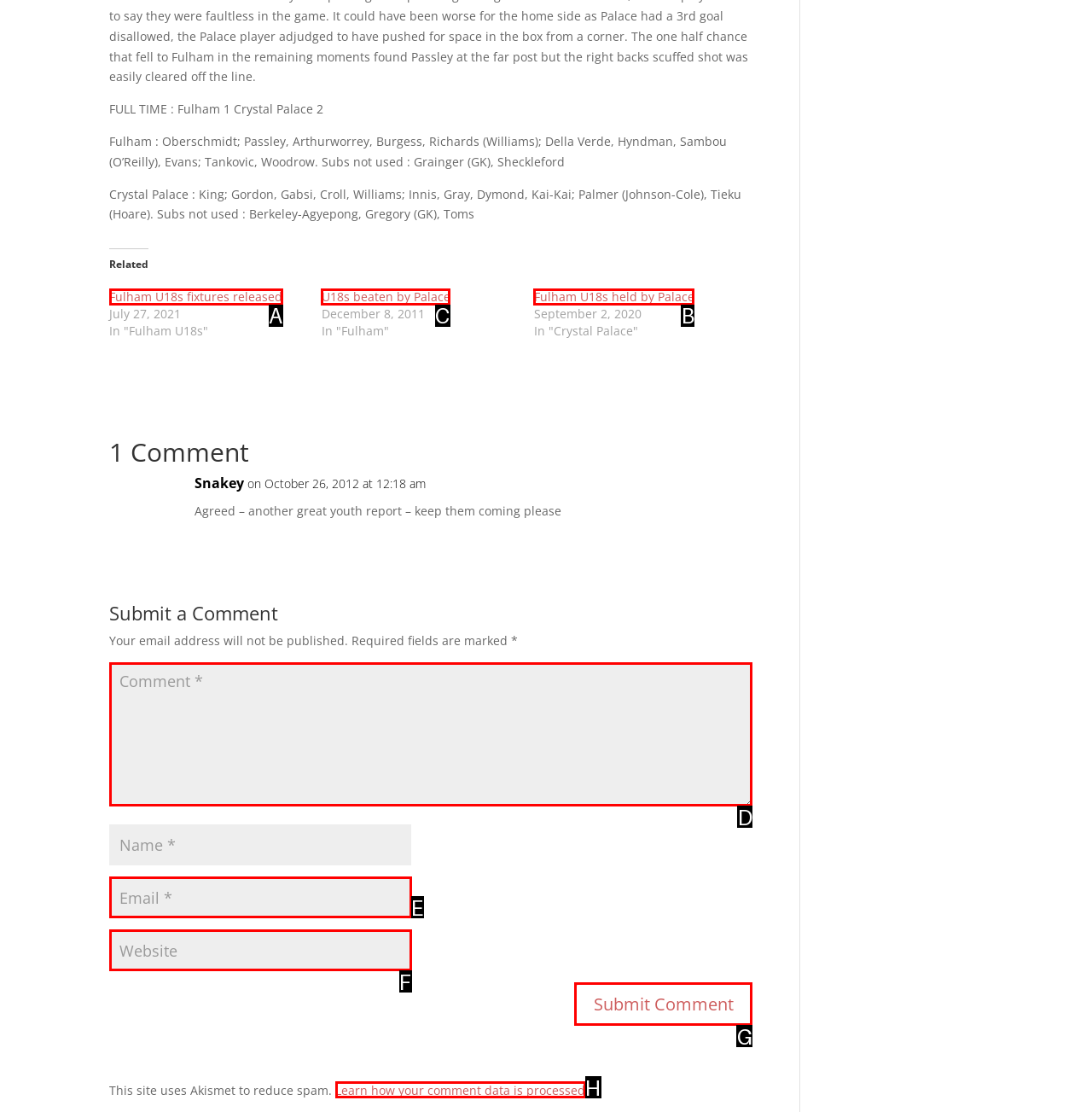Choose the UI element you need to click to carry out the task: Read the article about U18s beaten by Palace.
Respond with the corresponding option's letter.

C